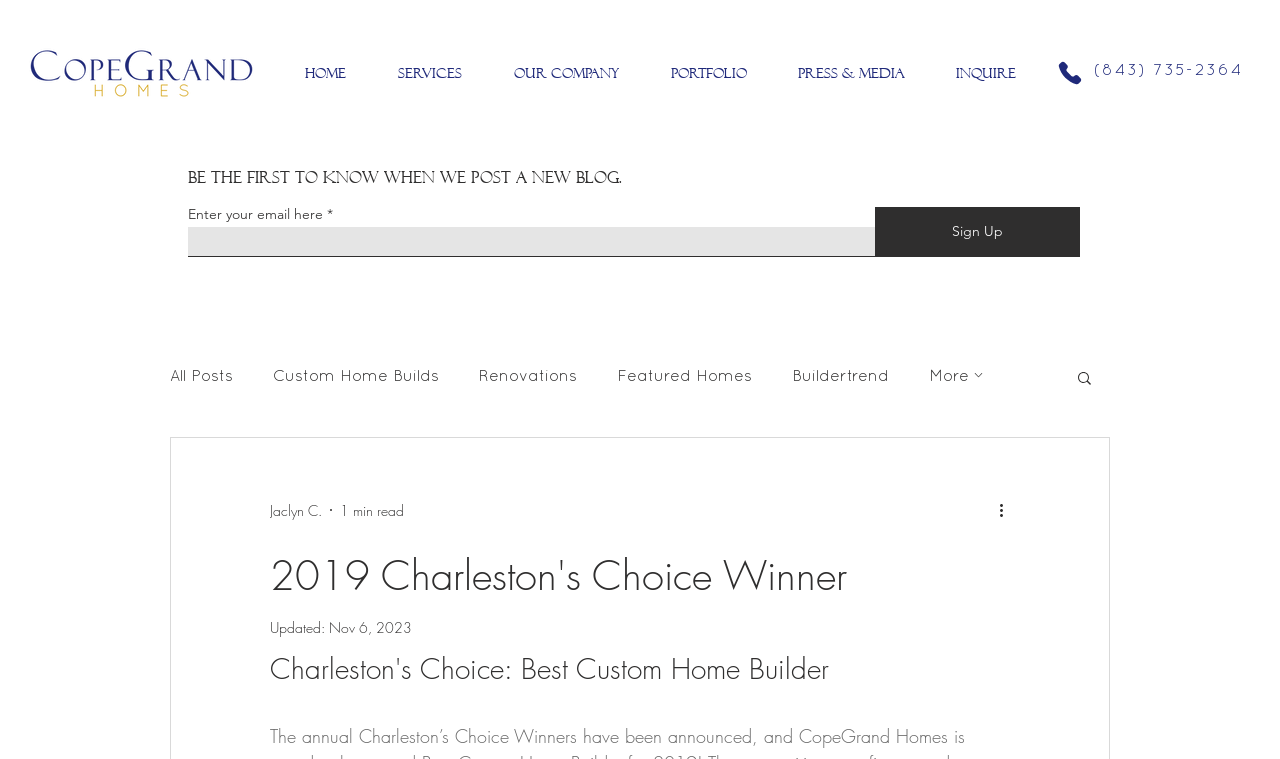How many navigation links are there?
Deliver a detailed and extensive answer to the question.

I counted the number of navigation links by looking at the navigation element with the description 'Site' and its child elements, which are 'Home', 'Services', 'Our Company', 'Portfolio', 'Press & Media', 'Inquire', and 'Phone'. There are 7 links in total.